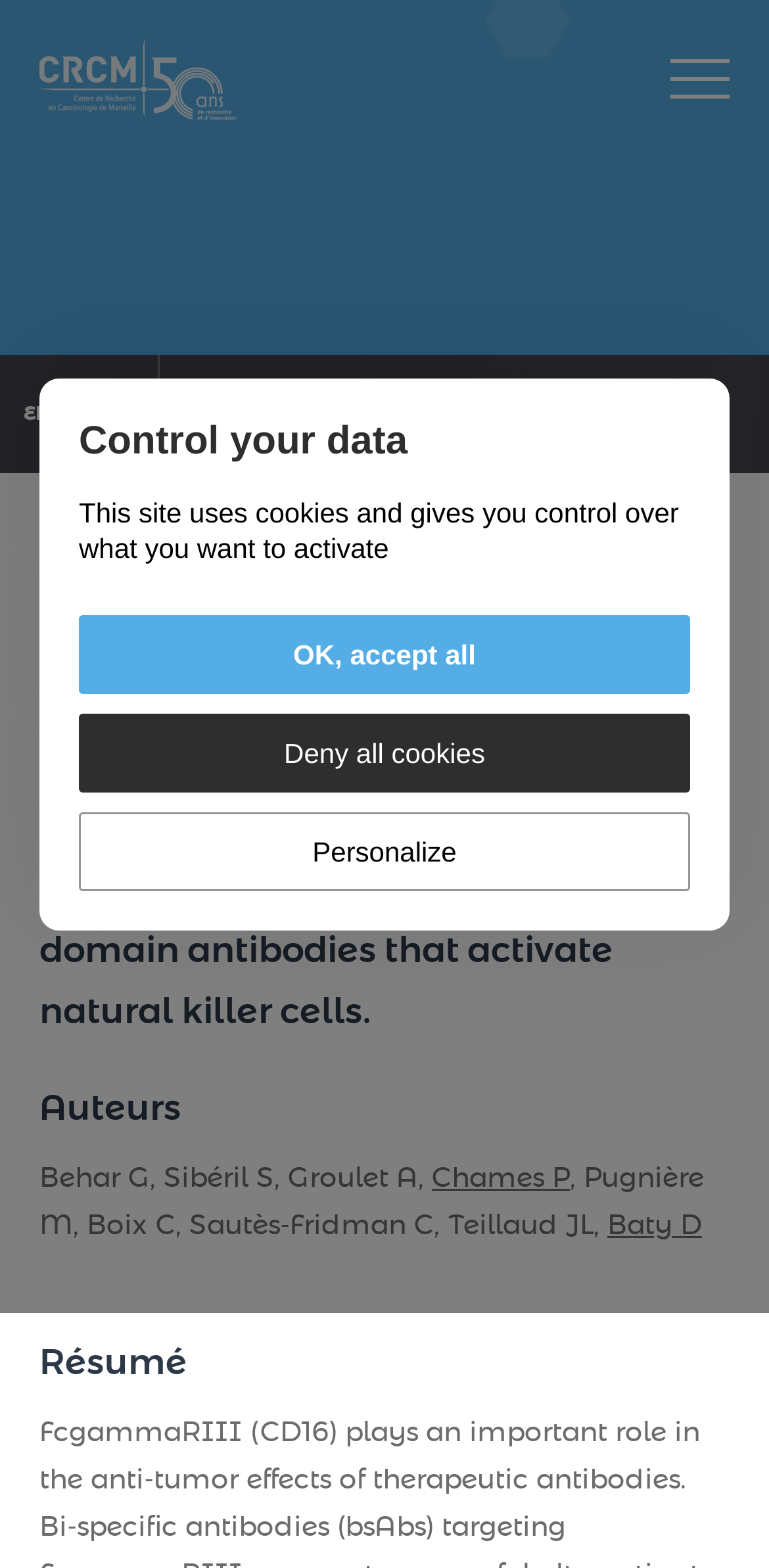Pinpoint the bounding box coordinates of the clickable element to carry out the following instruction: "Read the abstract."

[0.051, 0.51, 0.949, 0.666]